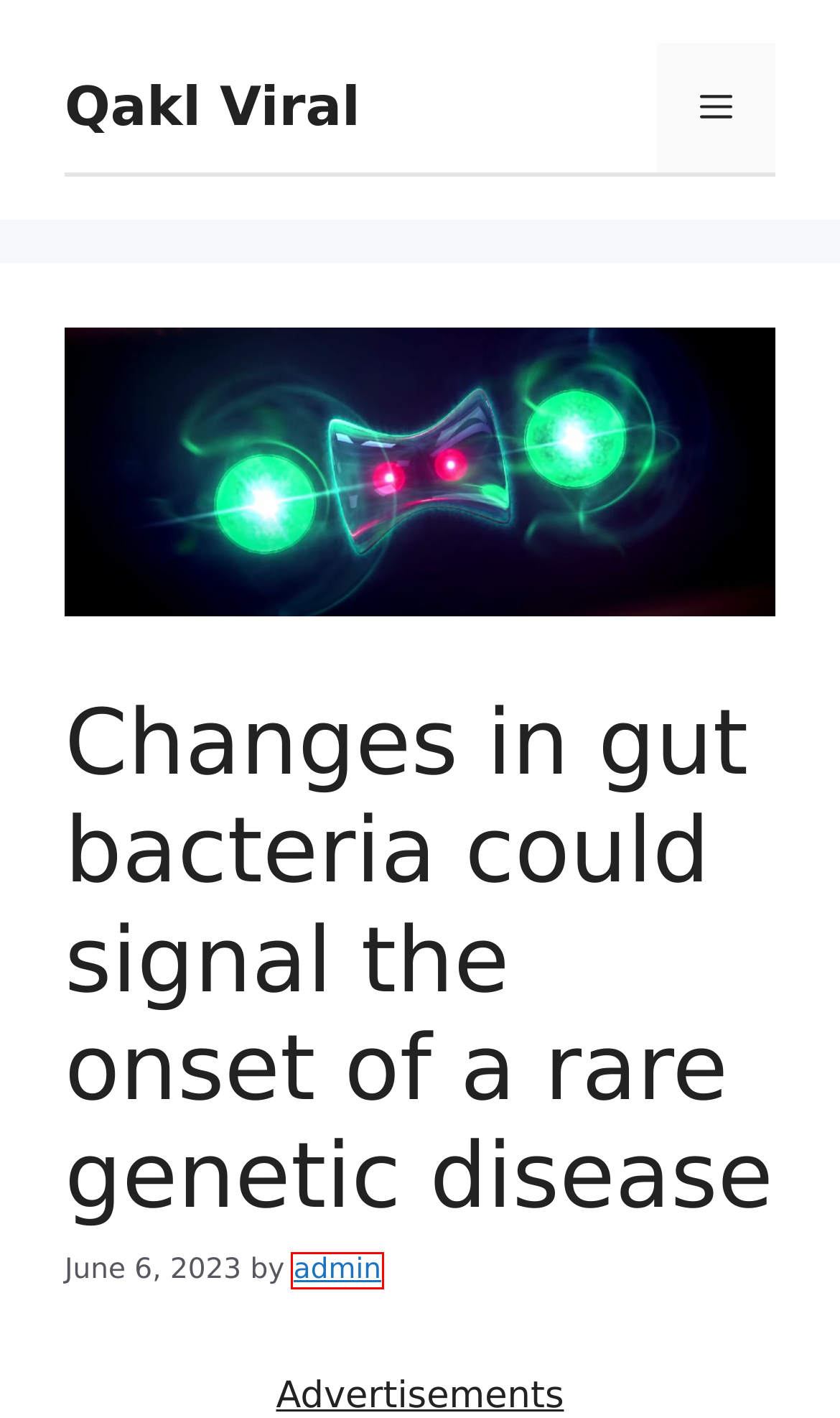You are given a screenshot depicting a webpage with a red bounding box around a UI element. Select the description that best corresponds to the new webpage after clicking the selected element. Here are the choices:
A. admin – Qakl Viral
B. Obtaining a Work Permit in USA – Qakl Viral
C. The quantum visualization technique provides information about photosynthesis – Qakl Viral
D. How to Relocate to USA – Qakl Viral
E. GeneratePress - The perfect foundation for your WordPress website.
F. Scholarships in USA – Qakl Viral
G. Qakl Viral – The Portal !
H. Loud Launches: Researchers study how rocket noise affects endangered wildlife – Qakl Viral

A